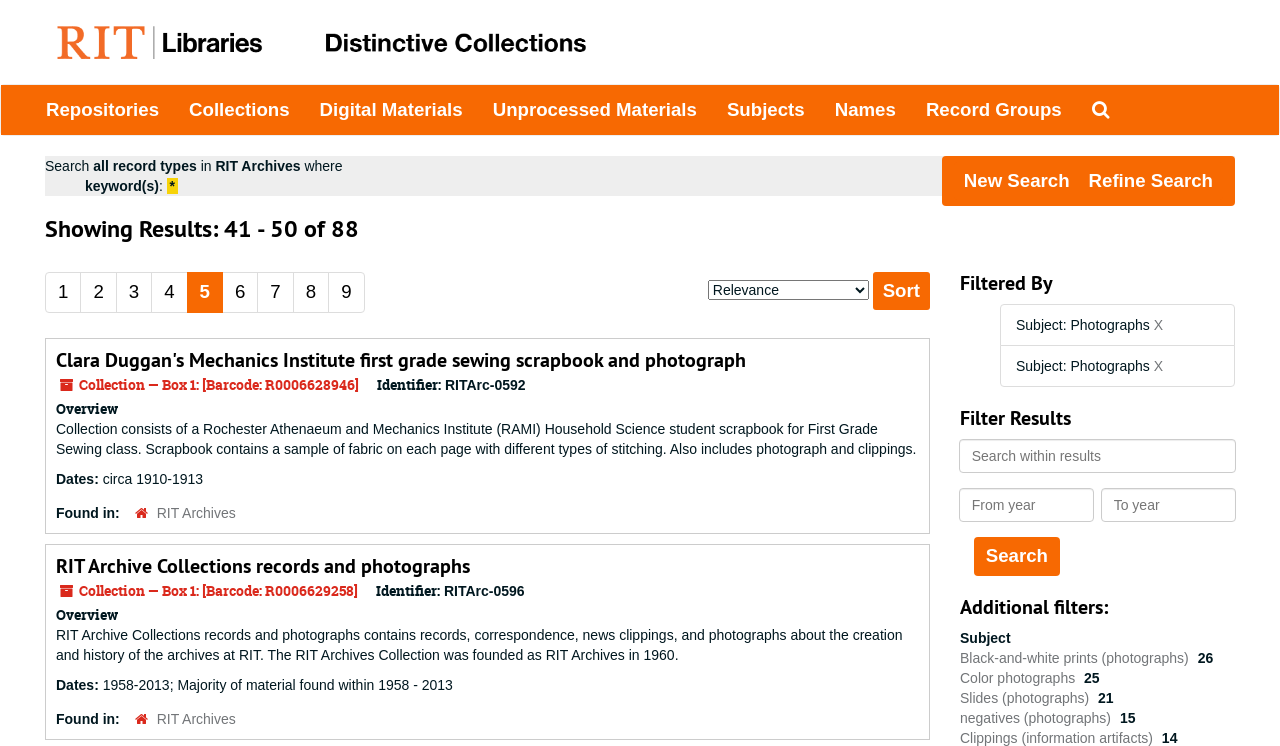Extract the bounding box coordinates of the UI element described by: "Refine Search". The coordinates should include four float numbers ranging from 0 to 1, e.g., [left, top, right, bottom].

[0.843, 0.217, 0.955, 0.268]